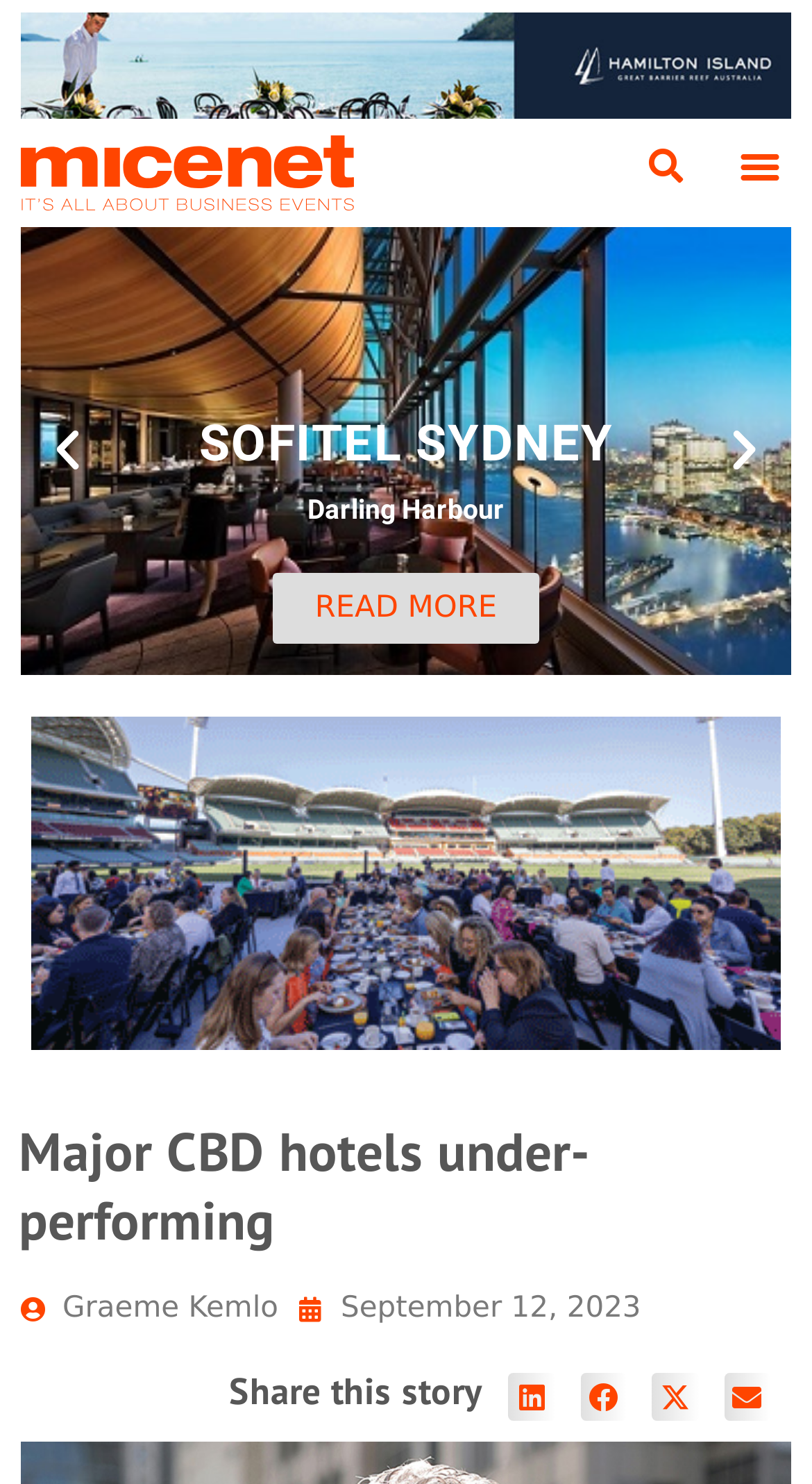Given the content of the image, can you provide a detailed answer to the question?
What is the purpose of the buttons at the bottom of the page?

I found the answer by looking at the heading element with the text 'Share this story' and the buttons below it, which suggests that the buttons are for sharing the article on various platforms.